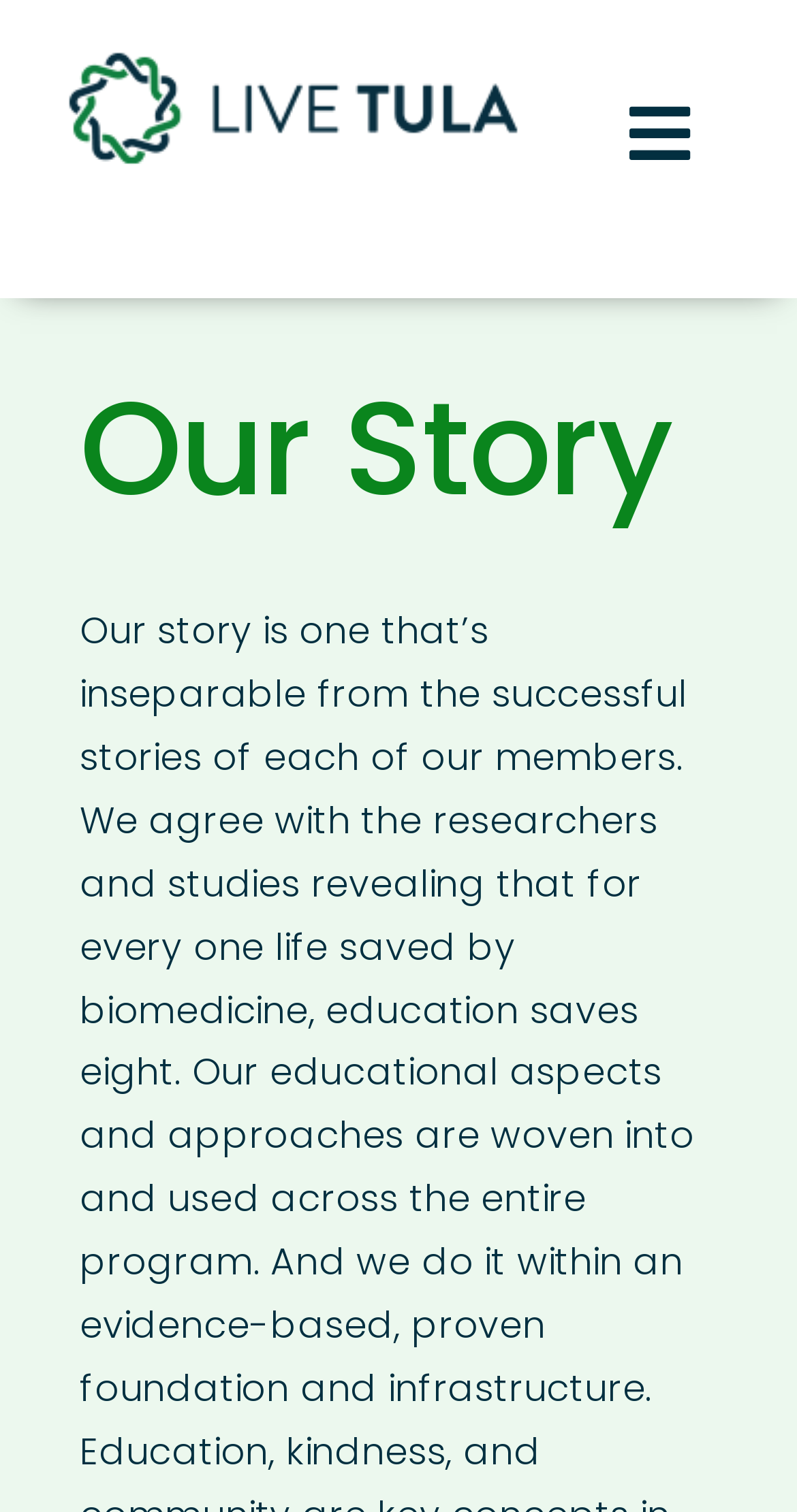Please indicate the bounding box coordinates for the clickable area to complete the following task: "Go to top of the page". The coordinates should be specified as four float numbers between 0 and 1, i.e., [left, top, right, bottom].

[0.685, 0.85, 0.808, 0.897]